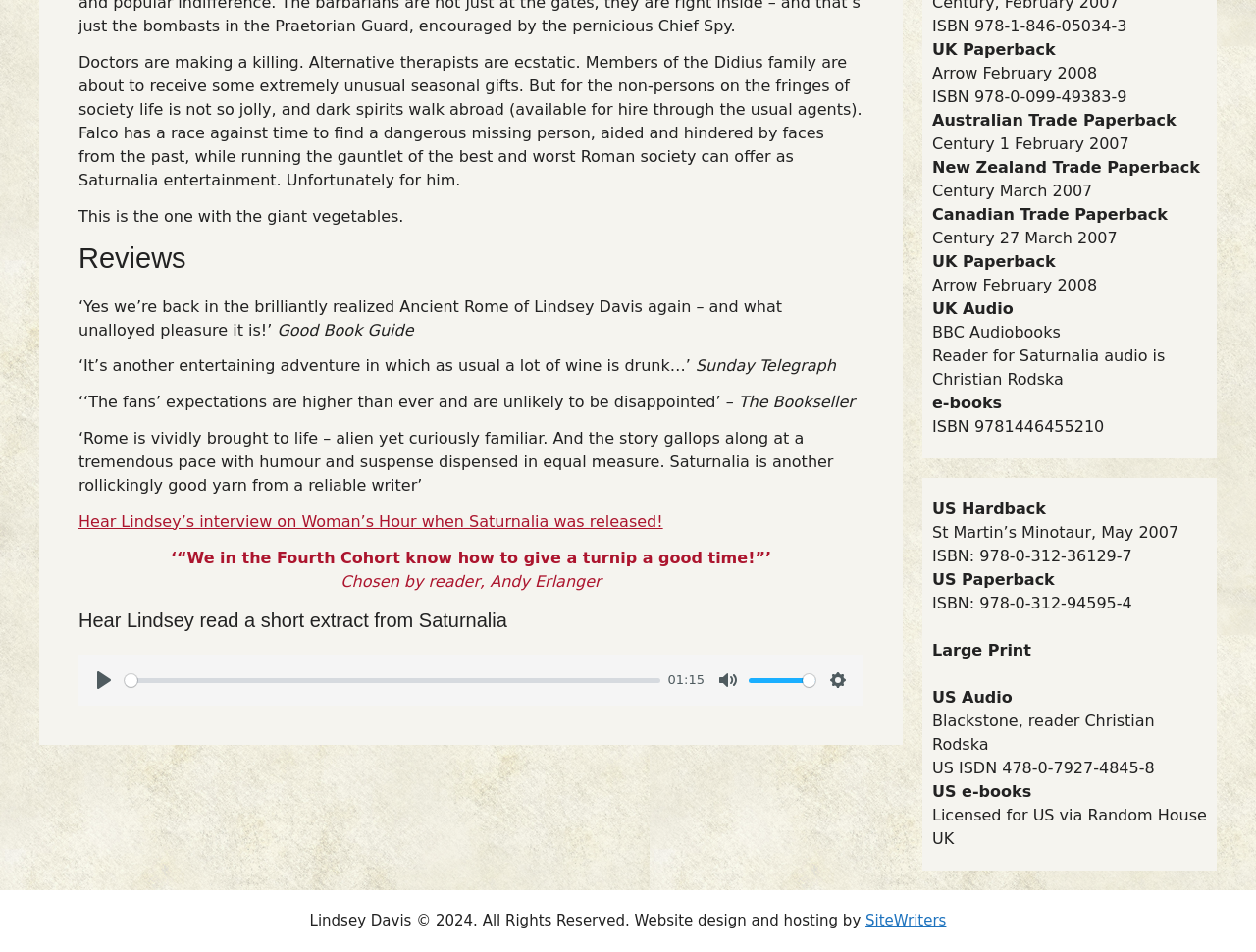Bounding box coordinates are to be given in the format (top-left x, top-left y, bottom-right x, bottom-right y). All values must be floating point numbers between 0 and 1. Provide the bounding box coordinate for the UI element described as: Settings

[0.655, 0.698, 0.68, 0.731]